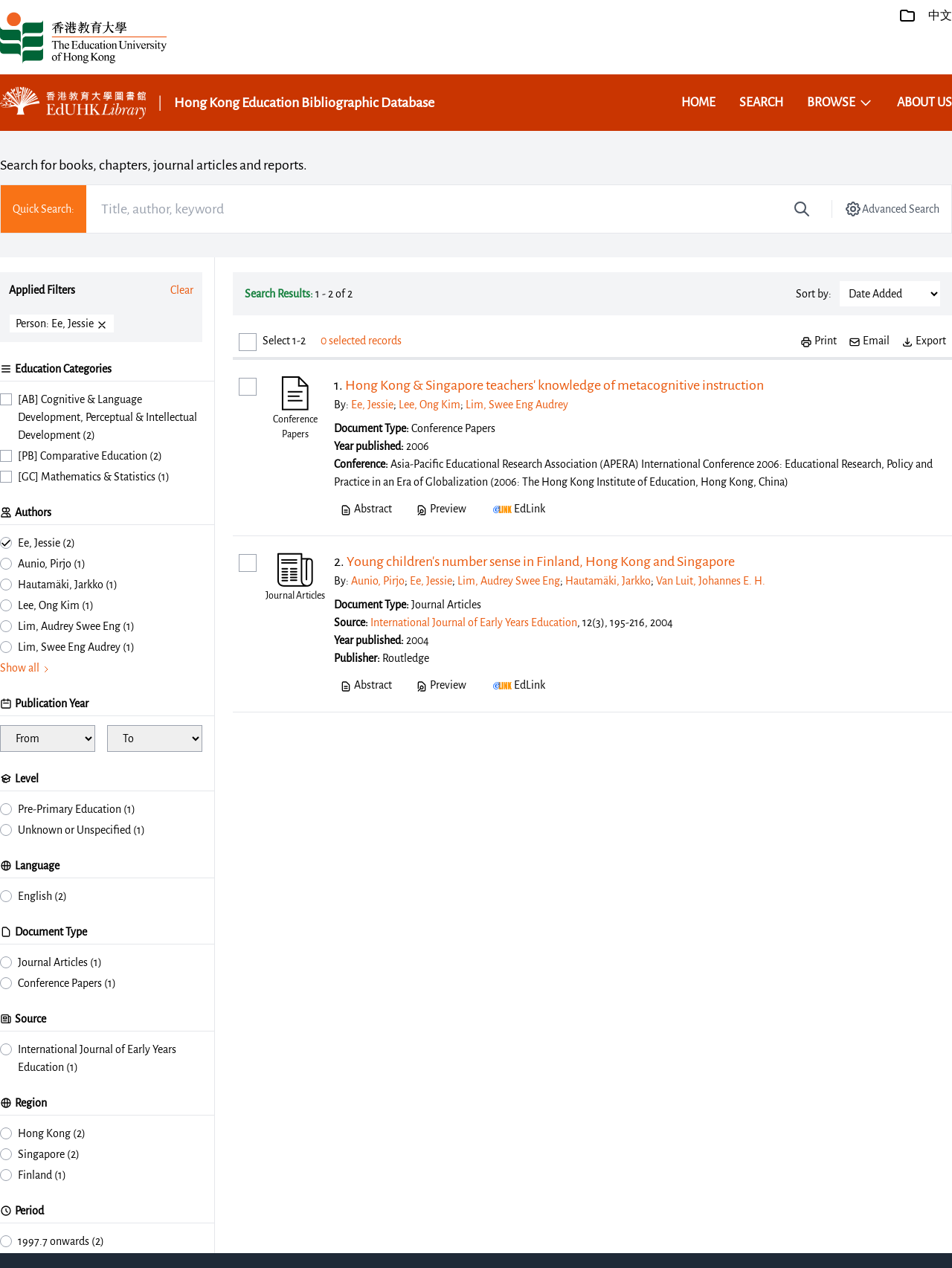Locate the bounding box coordinates of the element that should be clicked to fulfill the instruction: "Export selected records".

[0.947, 0.262, 0.994, 0.276]